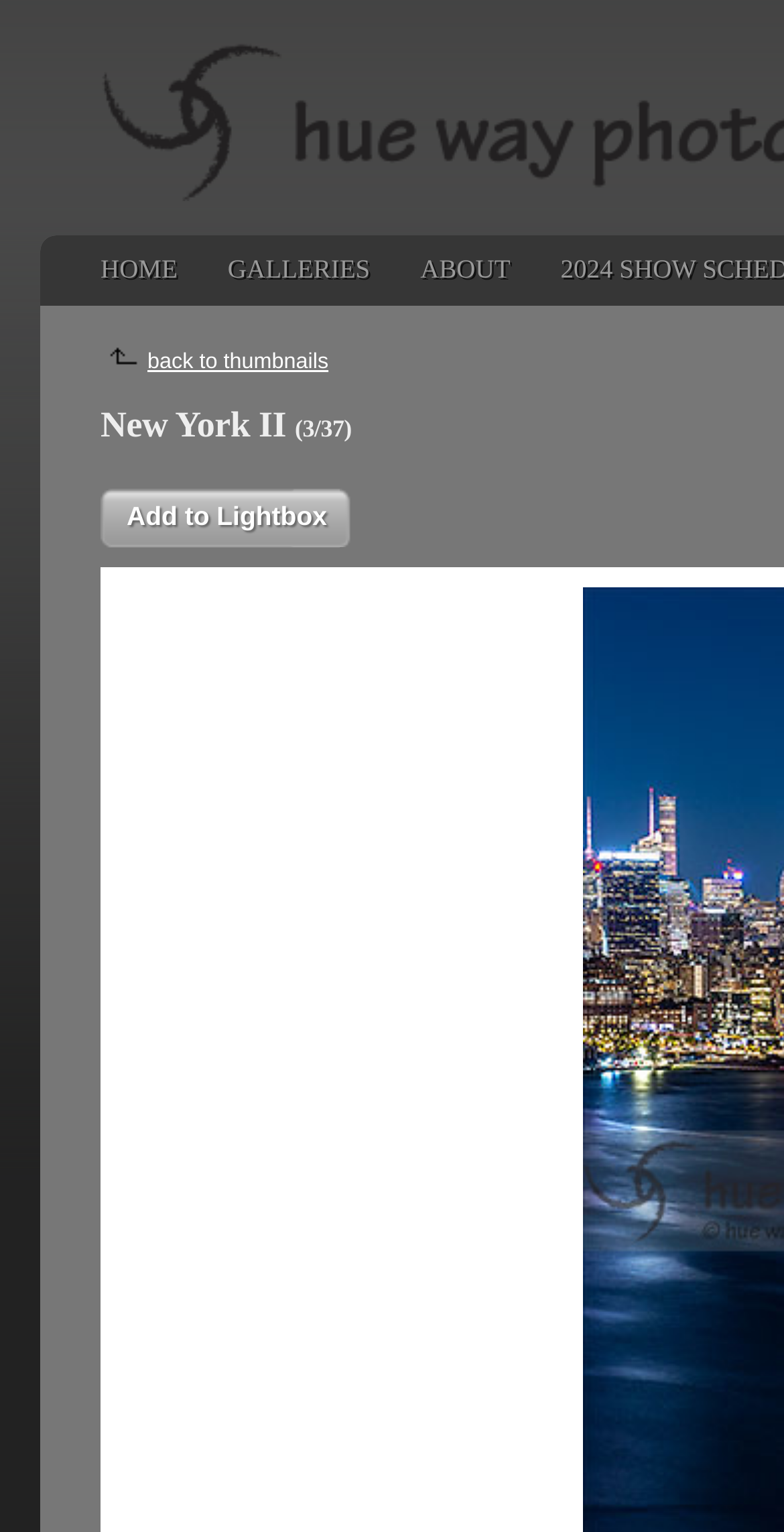Given the element description "Home", identify the bounding box of the corresponding UI element.

[0.115, 0.154, 0.239, 0.2]